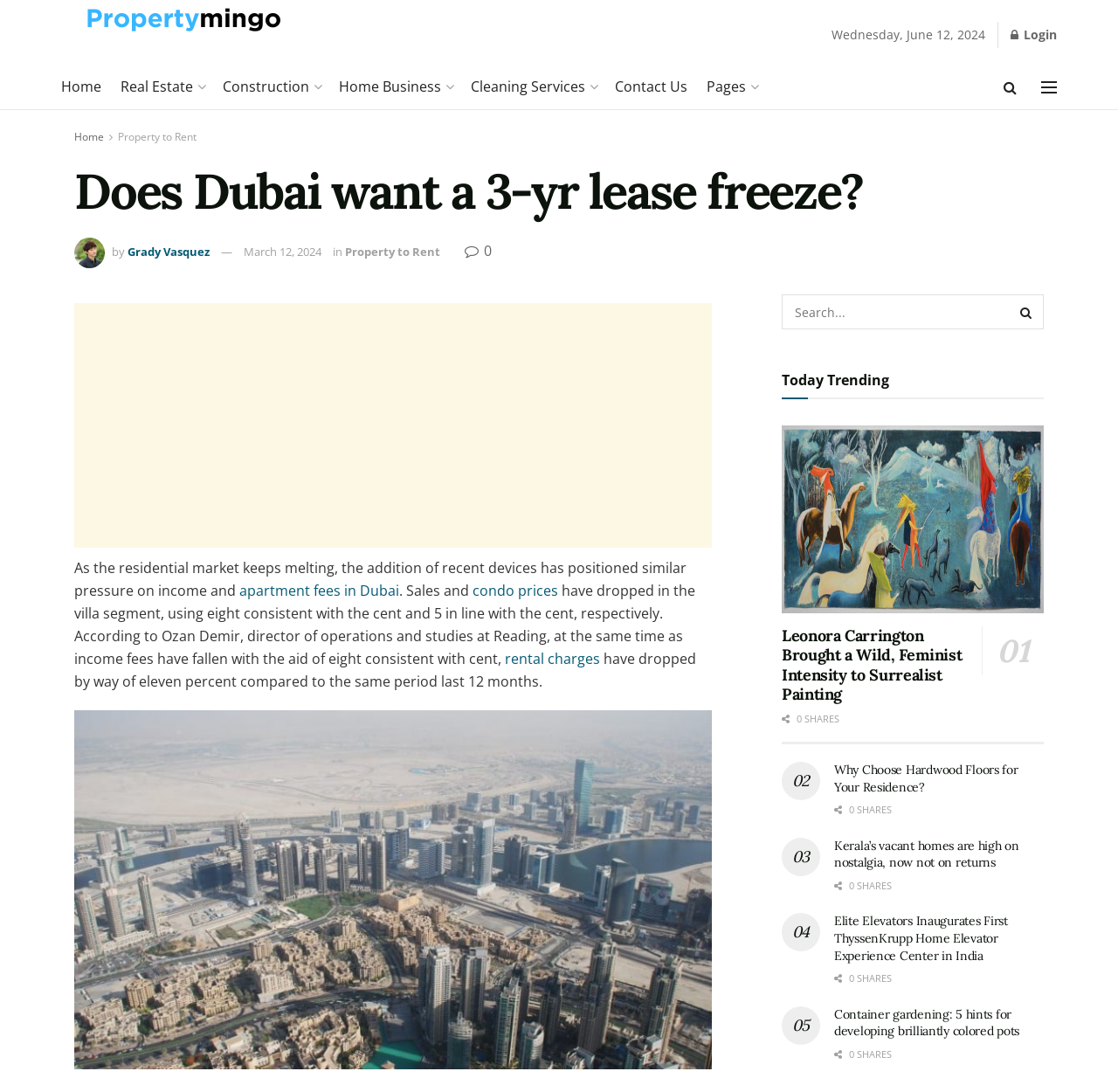Determine the main heading of the webpage and generate its text.

Does Dubai want a 3-yr lease freeze?